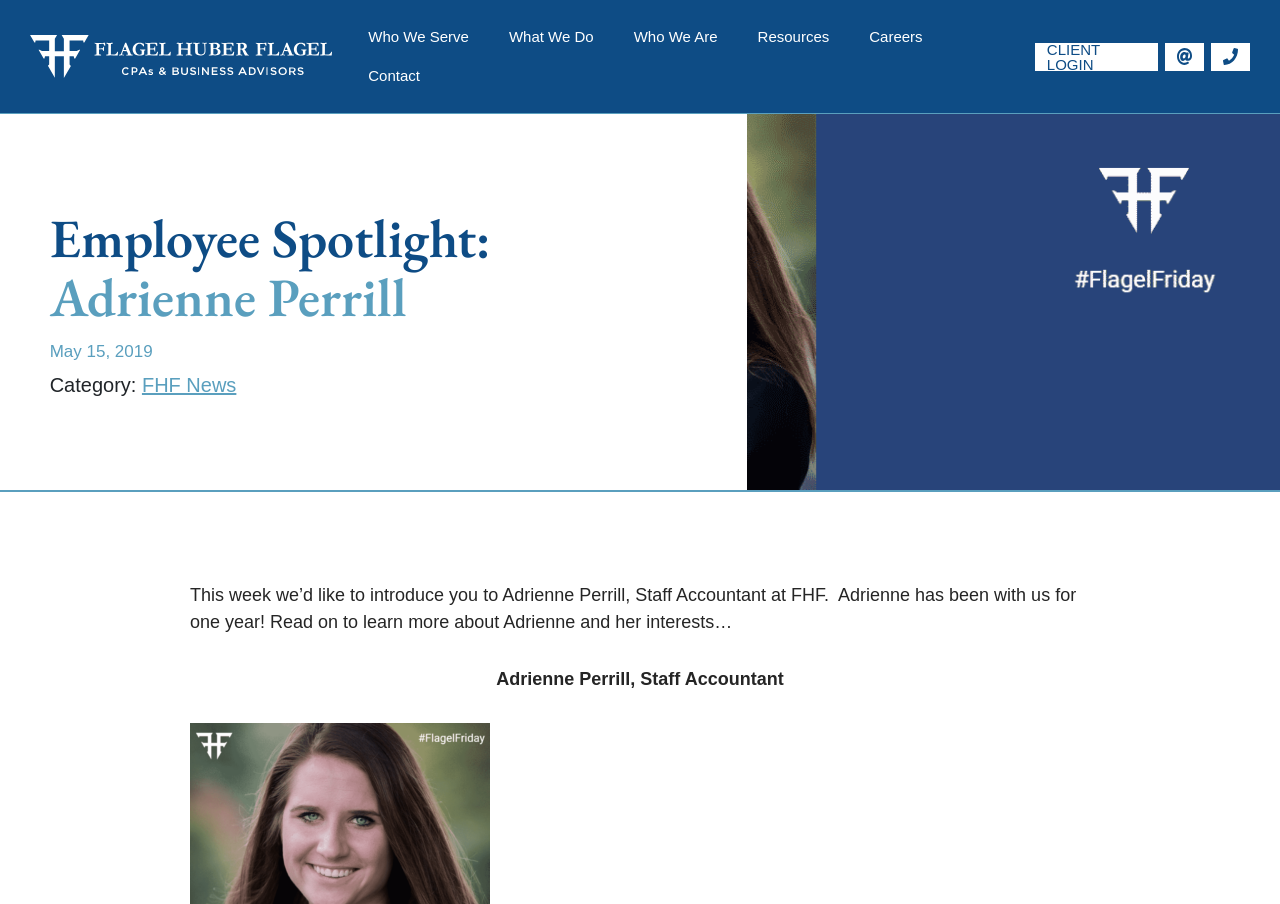Please locate the bounding box coordinates of the region I need to click to follow this instruction: "Email Flagel Huber Flagel".

[0.91, 0.047, 0.941, 0.078]